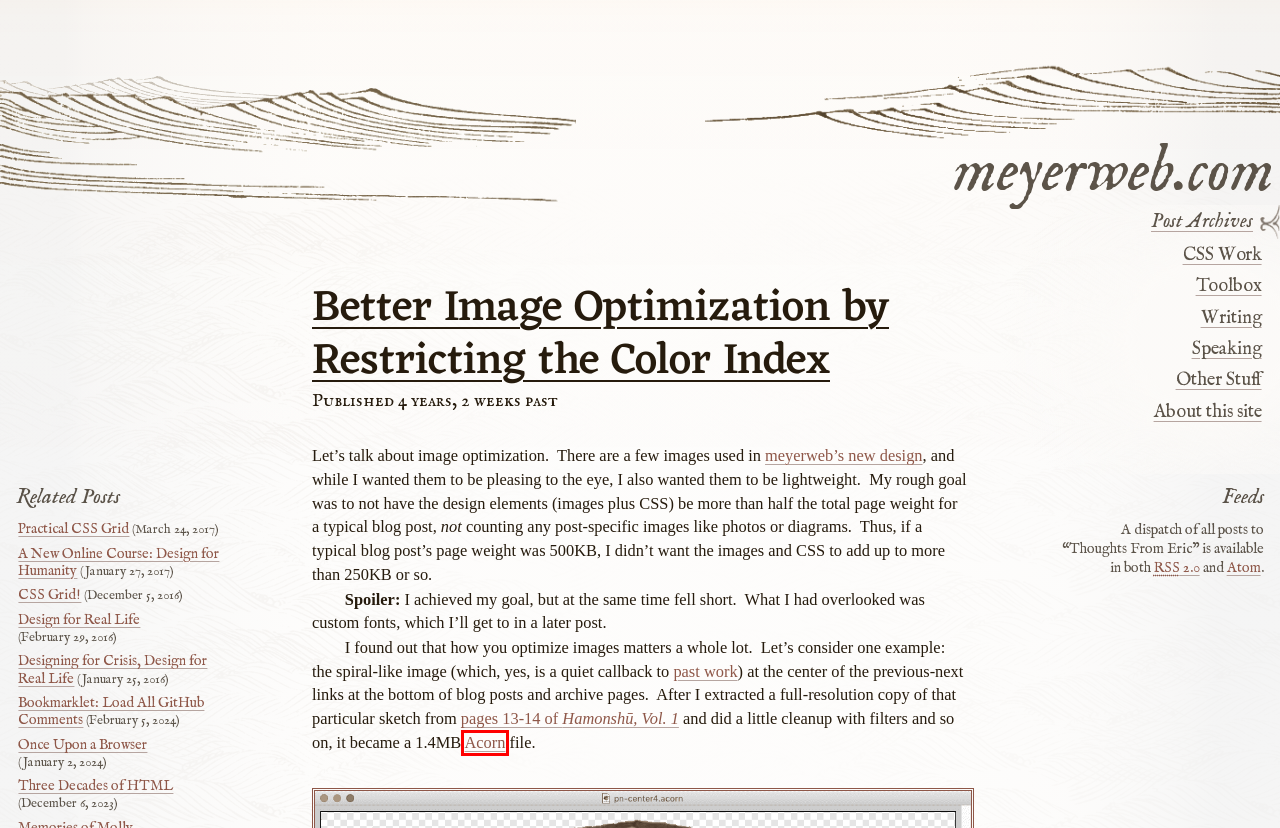Analyze the screenshot of a webpage that features a red rectangle bounding box. Pick the webpage description that best matches the new webpage you would see after clicking on the element within the red bounding box. Here are the candidates:
A. Acorn 7 | Full Featured Photo Editor for the Mac
B. Three Decades of HTML  –  Eric’s Archived Thoughts
C. Practical CSS Grid  –  Eric’s Archived Thoughts
D. Design for Real Life  –  Eric’s Archived Thoughts
E. Once Upon a Browser  –  Eric’s Archived Thoughts
F. Bookmarklet: Load All GitHub Comments  –  Eric’s Archived Thoughts
G. Thoughts From Eric
H. css-discuss Public Archive Announced  –  Eric’s Archived Thoughts

A